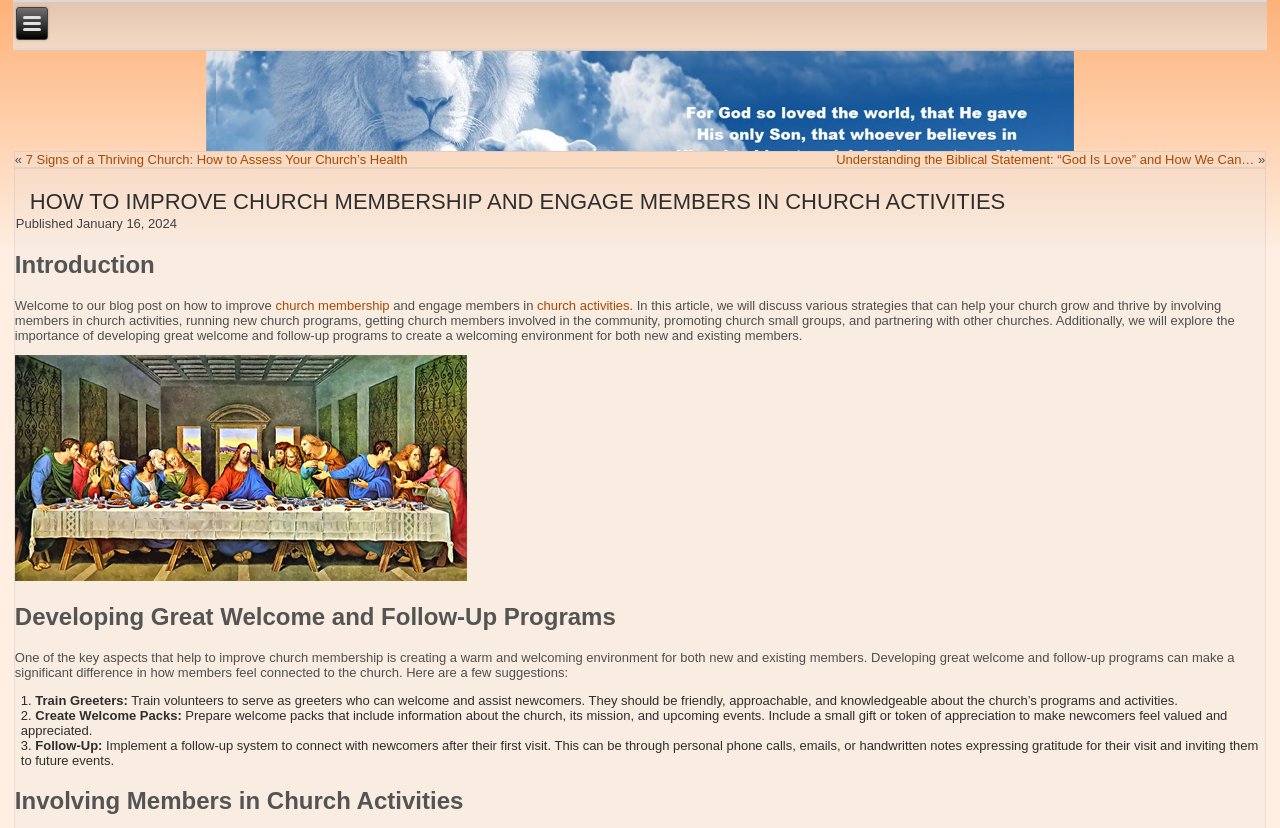What is the date of publication?
Observe the image and answer the question with a one-word or short phrase response.

January 16, 2024